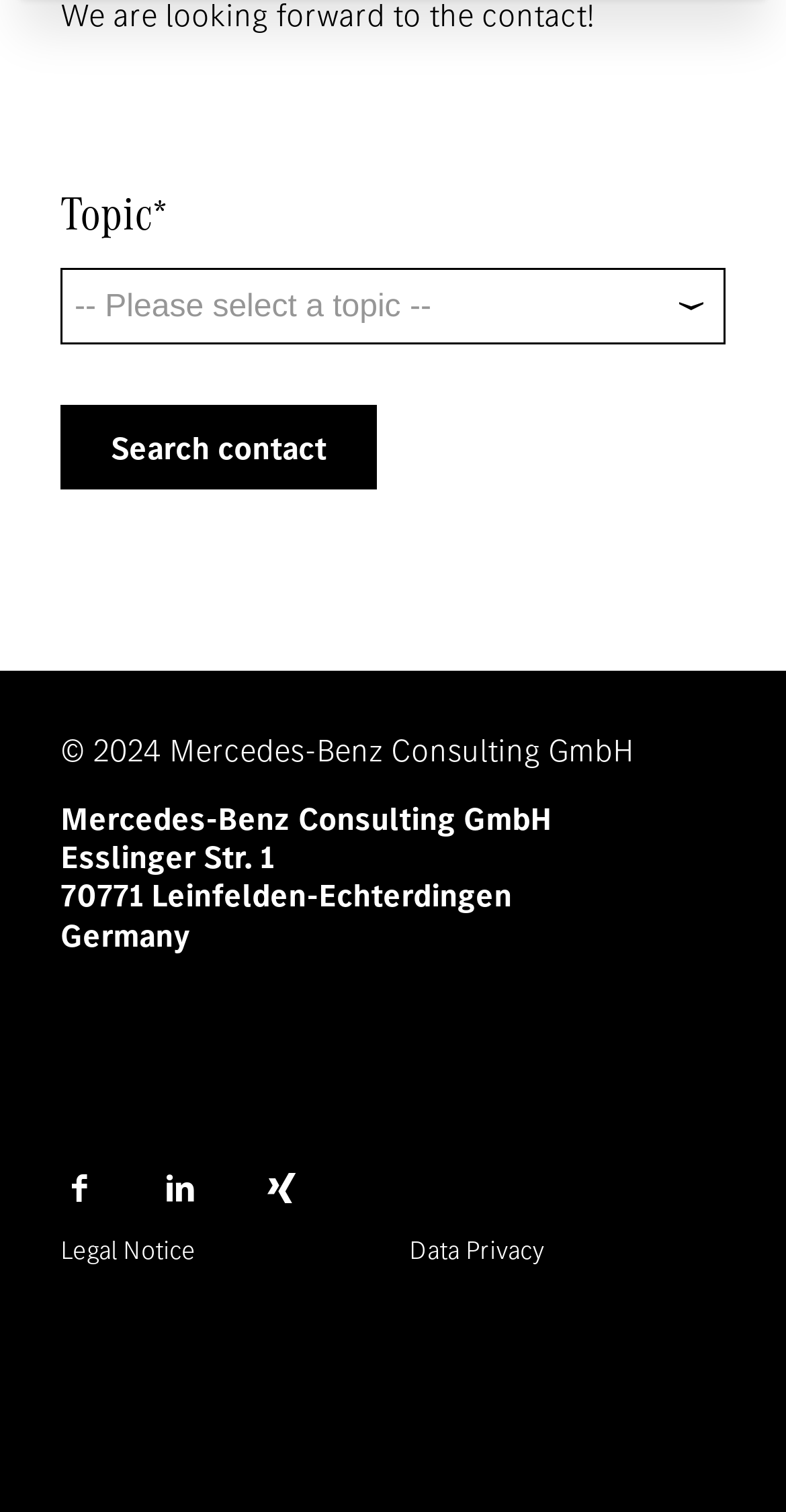Kindly determine the bounding box coordinates for the area that needs to be clicked to execute this instruction: "View the 'Privacy Statement'".

[0.403, 0.164, 0.748, 0.195]